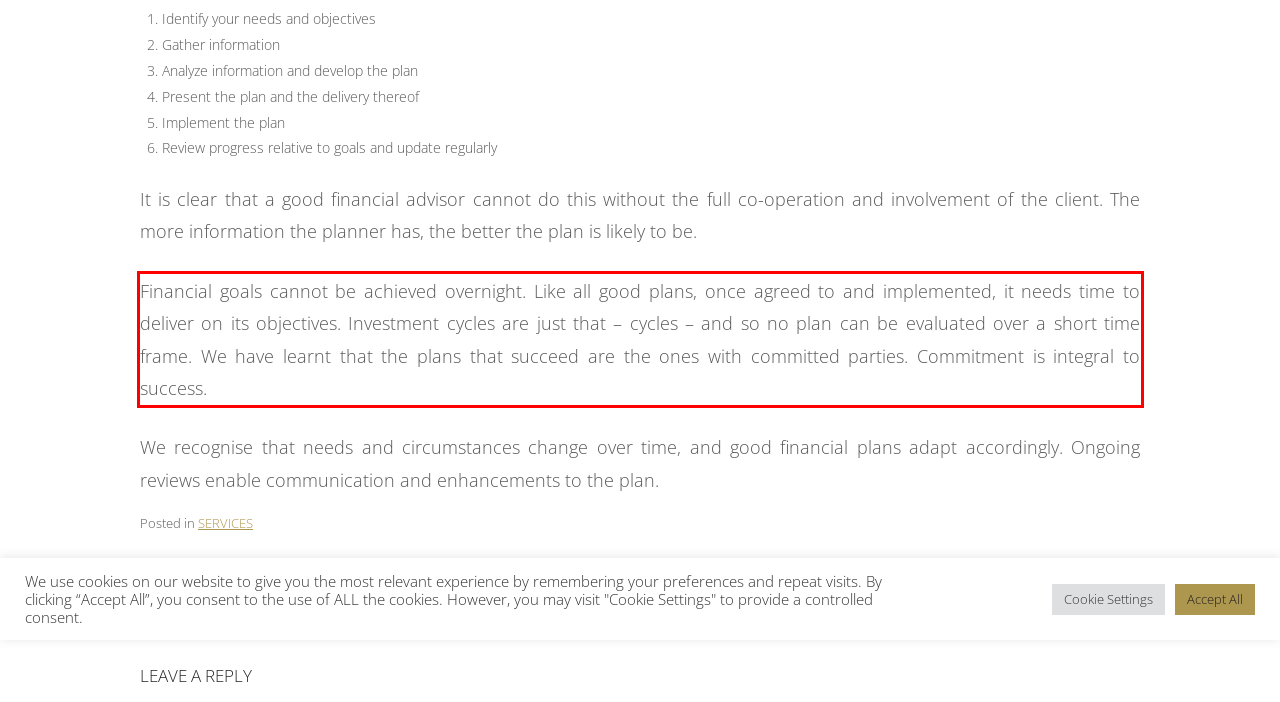Review the screenshot of the webpage and recognize the text inside the red rectangle bounding box. Provide the extracted text content.

Financial goals cannot be achieved overnight. Like all good plans, once agreed to and implemented, it needs time to deliver on its objectives. Investment cycles are just that – cycles – and so no plan can be evaluated over a short time frame. We have learnt that the plans that succeed are the ones with committed parties. Commitment is integral to success.